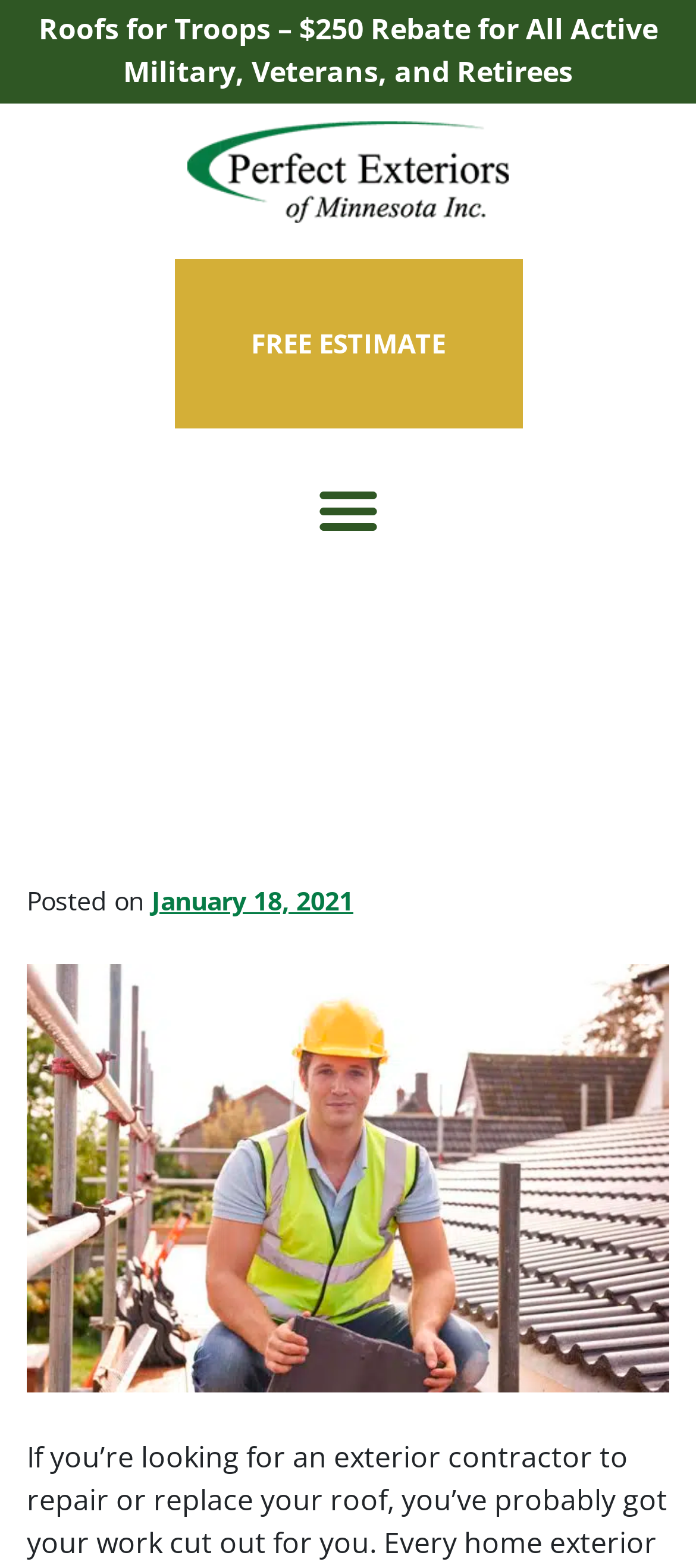Generate the text content of the main heading of the webpage.

What Makes a Good Roofer?